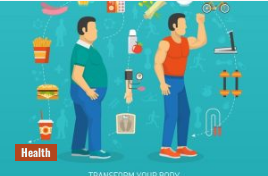Provide a short answer to the following question with just one word or phrase: What is the theme of the image?

Health transformation